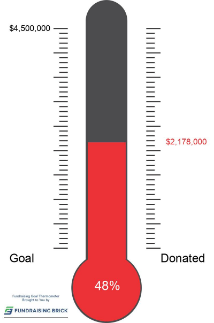What percentage of the goal has been achieved?
Look at the image and respond with a single word or a short phrase.

48%